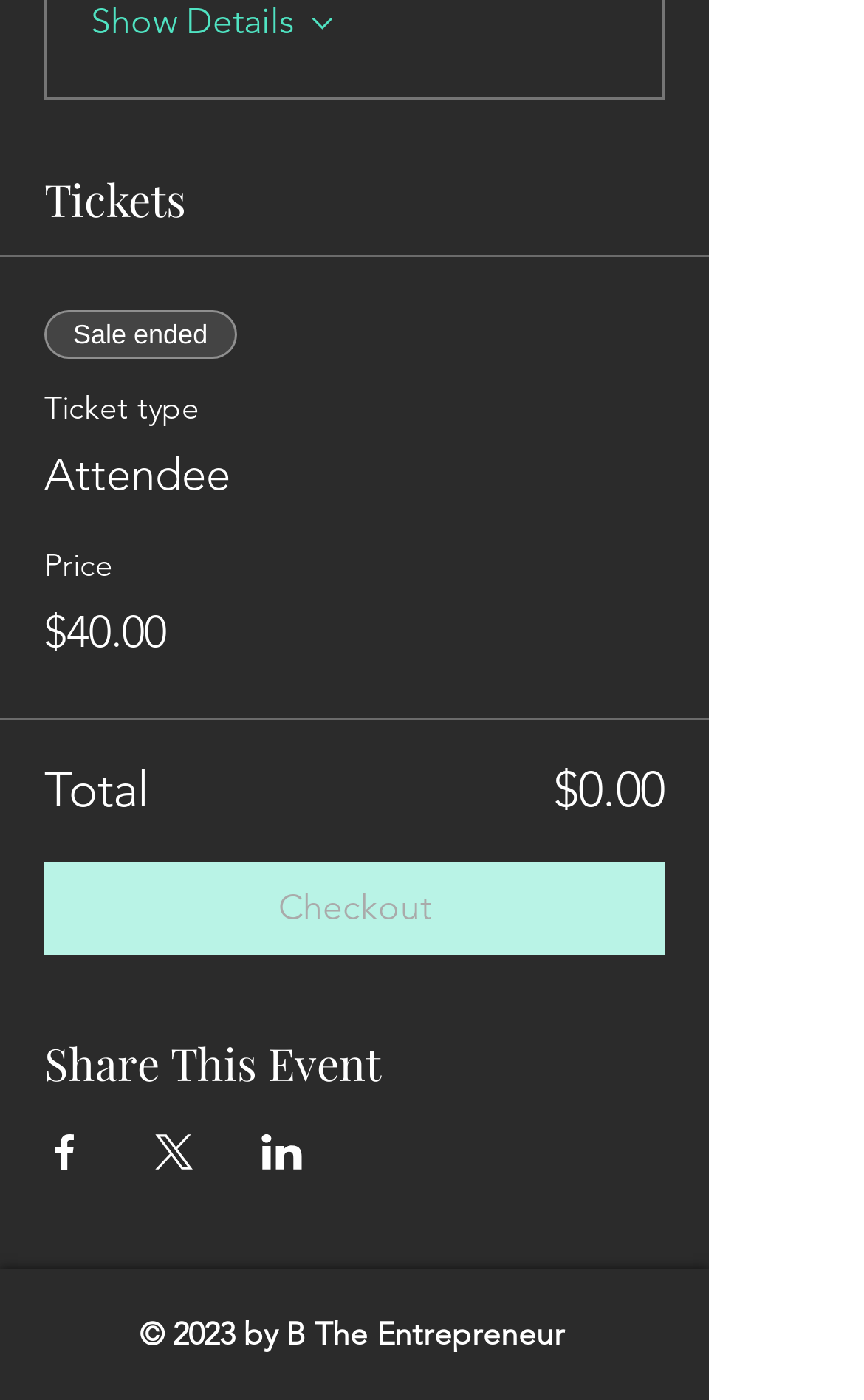Based on what you see in the screenshot, provide a thorough answer to this question: How many social media platforms are available for sharing the event?

I found the answer by counting the number of social media sharing options. There are three generic elements with associated image elements, which represent Facebook, X, and LinkedIn, respectively.